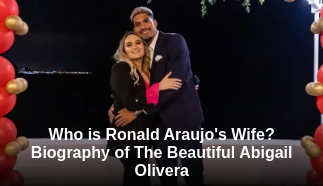Please respond to the question with a concise word or phrase:
What is the title of the associated article?

Who is Ronald Araujo's Wife?